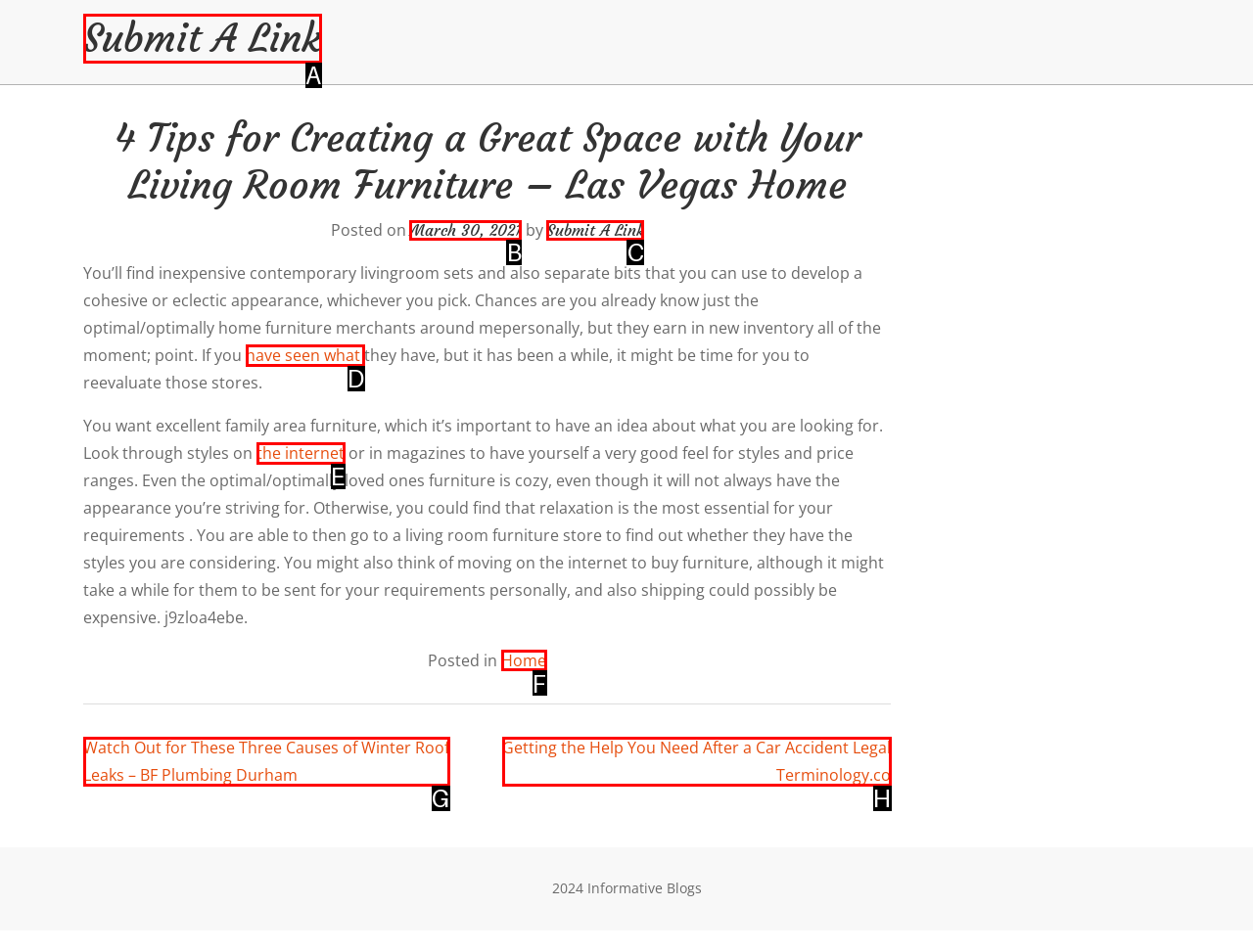Choose the HTML element that should be clicked to accomplish the task: Visit the 'Home' page. Answer with the letter of the chosen option.

F